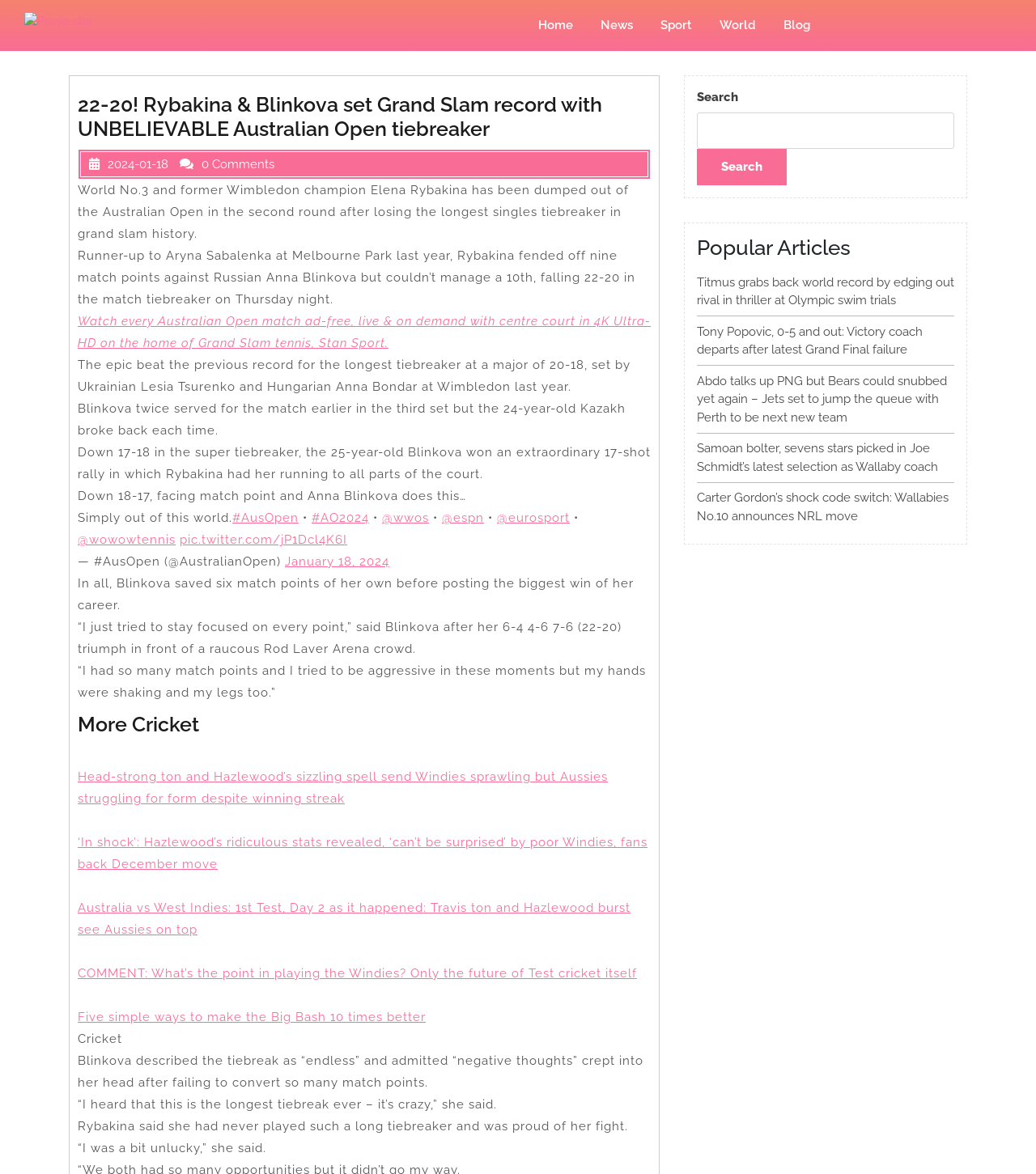Please locate the clickable area by providing the bounding box coordinates to follow this instruction: "Read the 'More Cricket' section".

[0.075, 0.6, 0.628, 0.634]